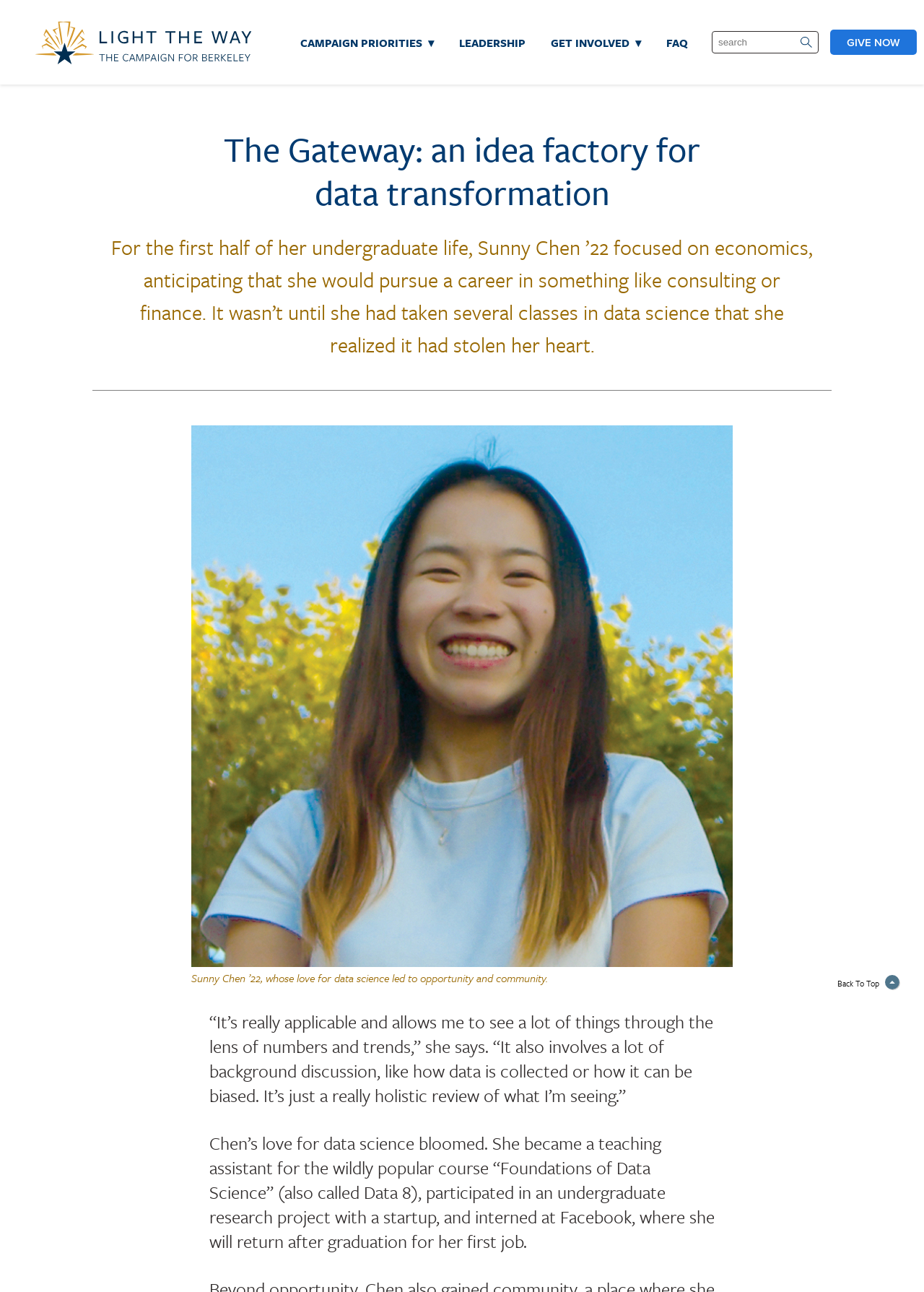What company did Sunny Chen intern at?
From the image, provide a succinct answer in one word or a short phrase.

Facebook